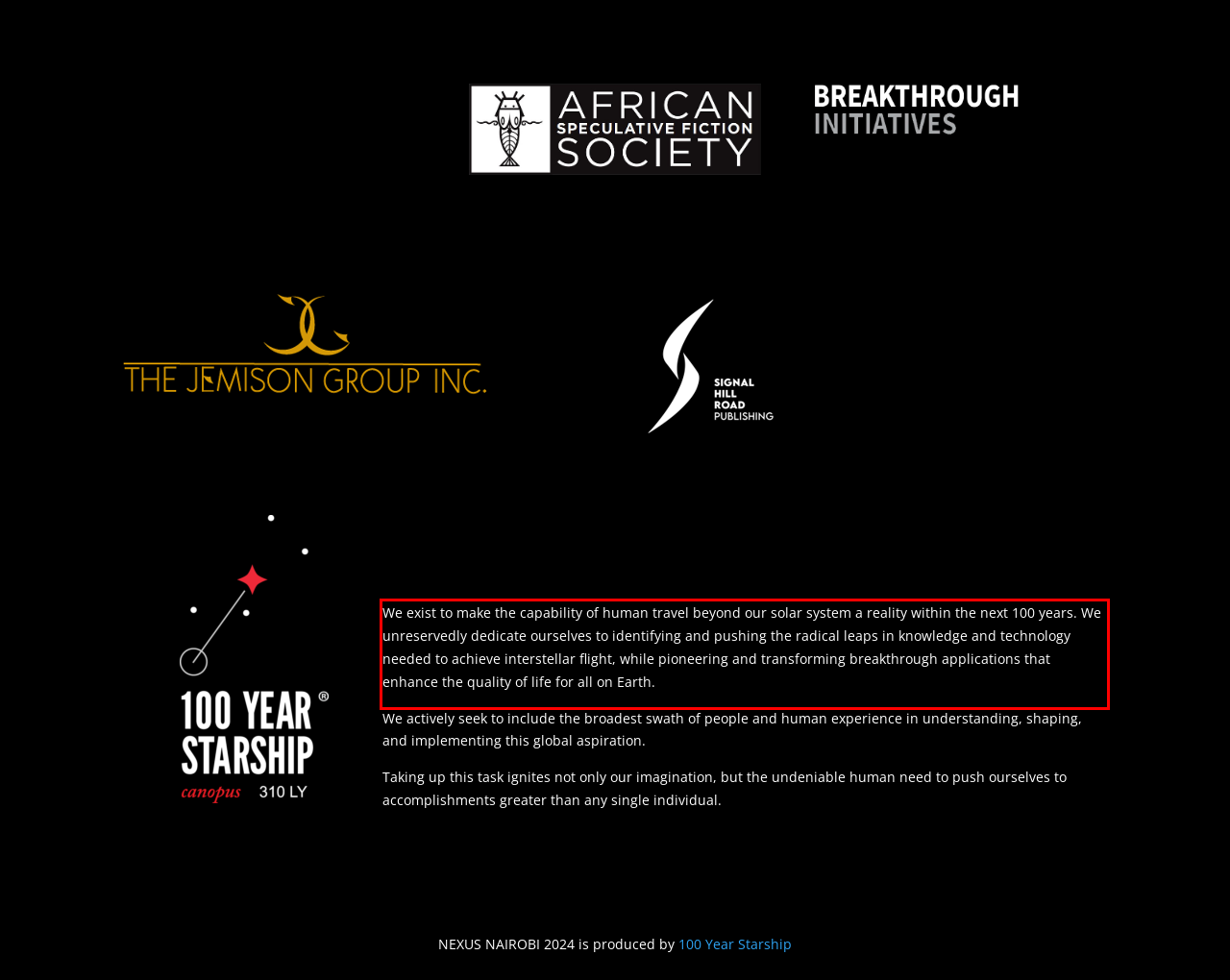From the screenshot of the webpage, locate the red bounding box and extract the text contained within that area.

We exist to make the capability of human travel beyond our solar system a reality within the next 100 years. We unreservedly dedicate ourselves to identifying and pushing the radical leaps in knowledge and technology needed to achieve interstellar flight, while pioneering and transforming breakthrough applications that enhance the quality of life for all on Earth.